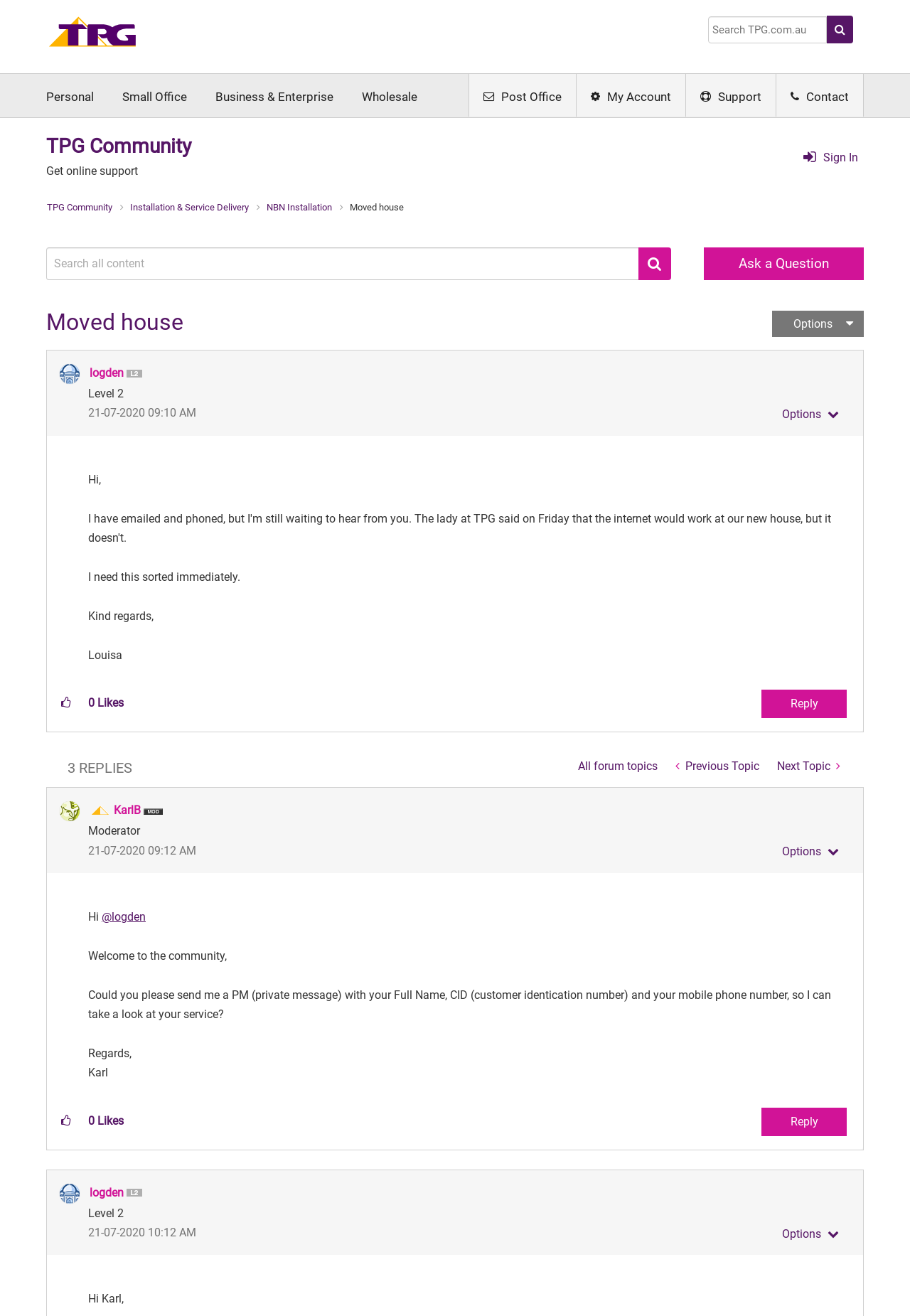Please find the bounding box coordinates for the clickable element needed to perform this instruction: "Search for something".

[0.778, 0.012, 0.909, 0.033]